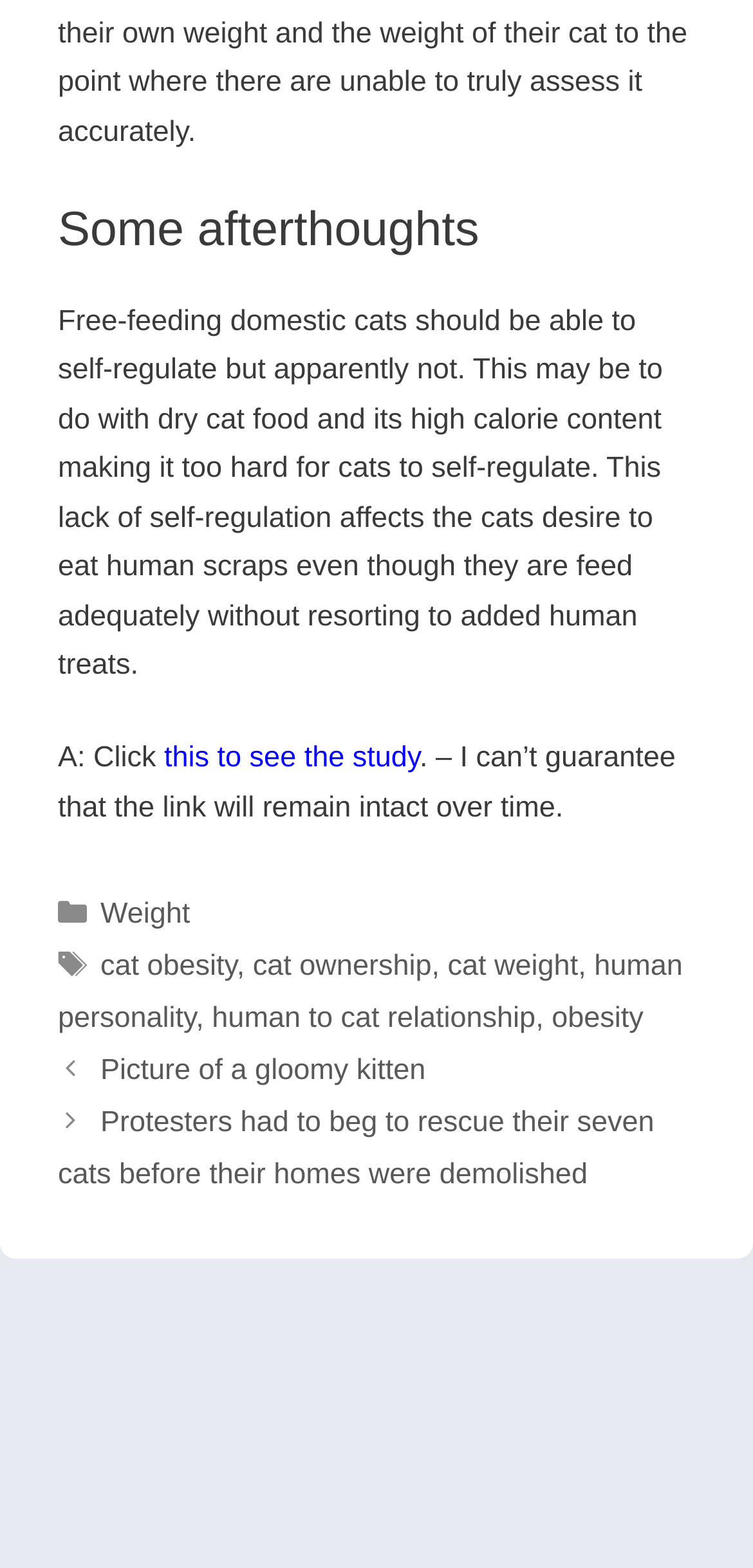Find the bounding box coordinates of the area to click in order to follow the instruction: "View post about Weight".

[0.133, 0.572, 0.252, 0.593]